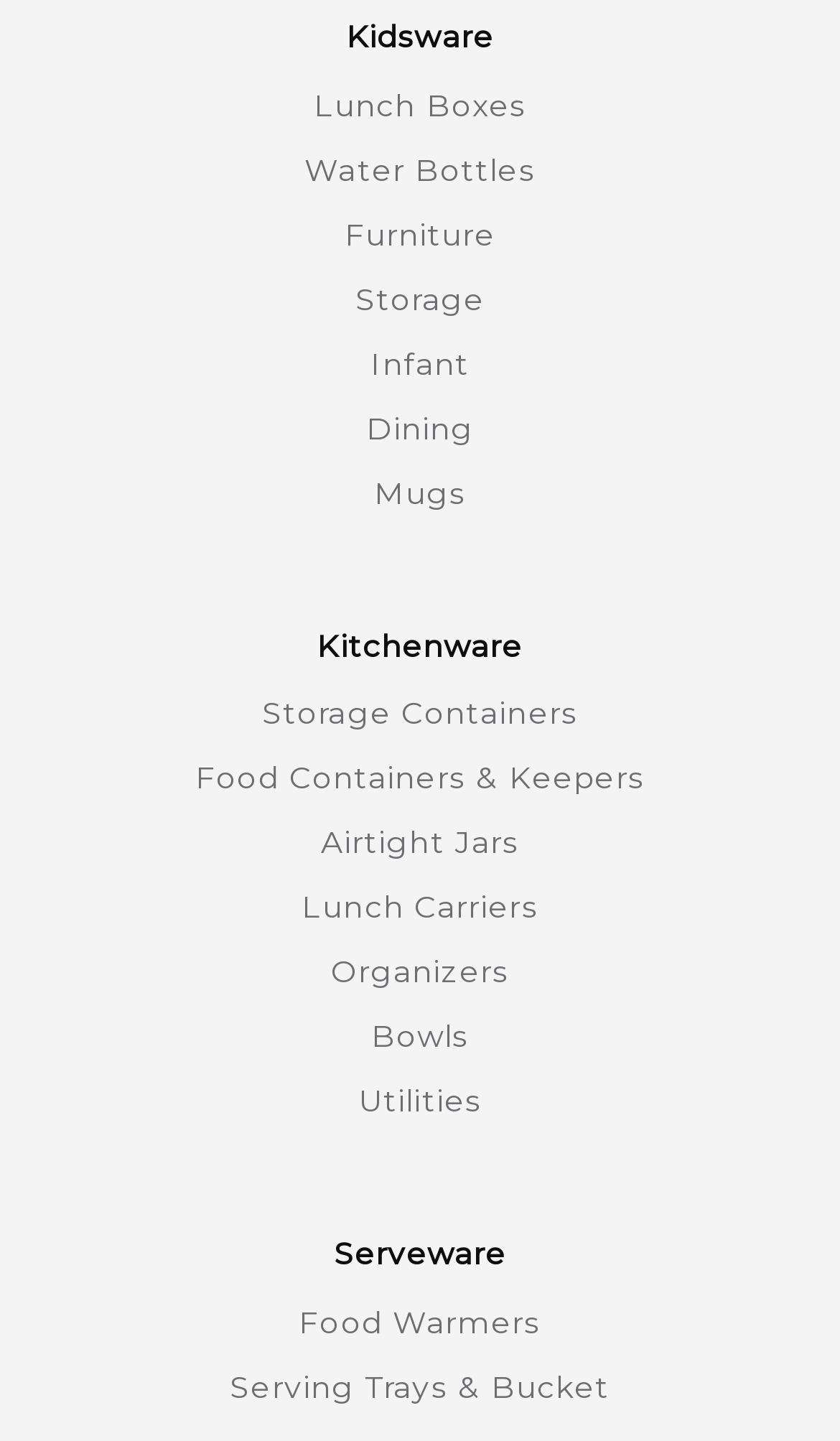Please find and report the bounding box coordinates of the element to click in order to perform the following action: "Browse Mugs". The coordinates should be expressed as four float numbers between 0 and 1, in the format [left, top, right, bottom].

[0.445, 0.328, 0.555, 0.355]